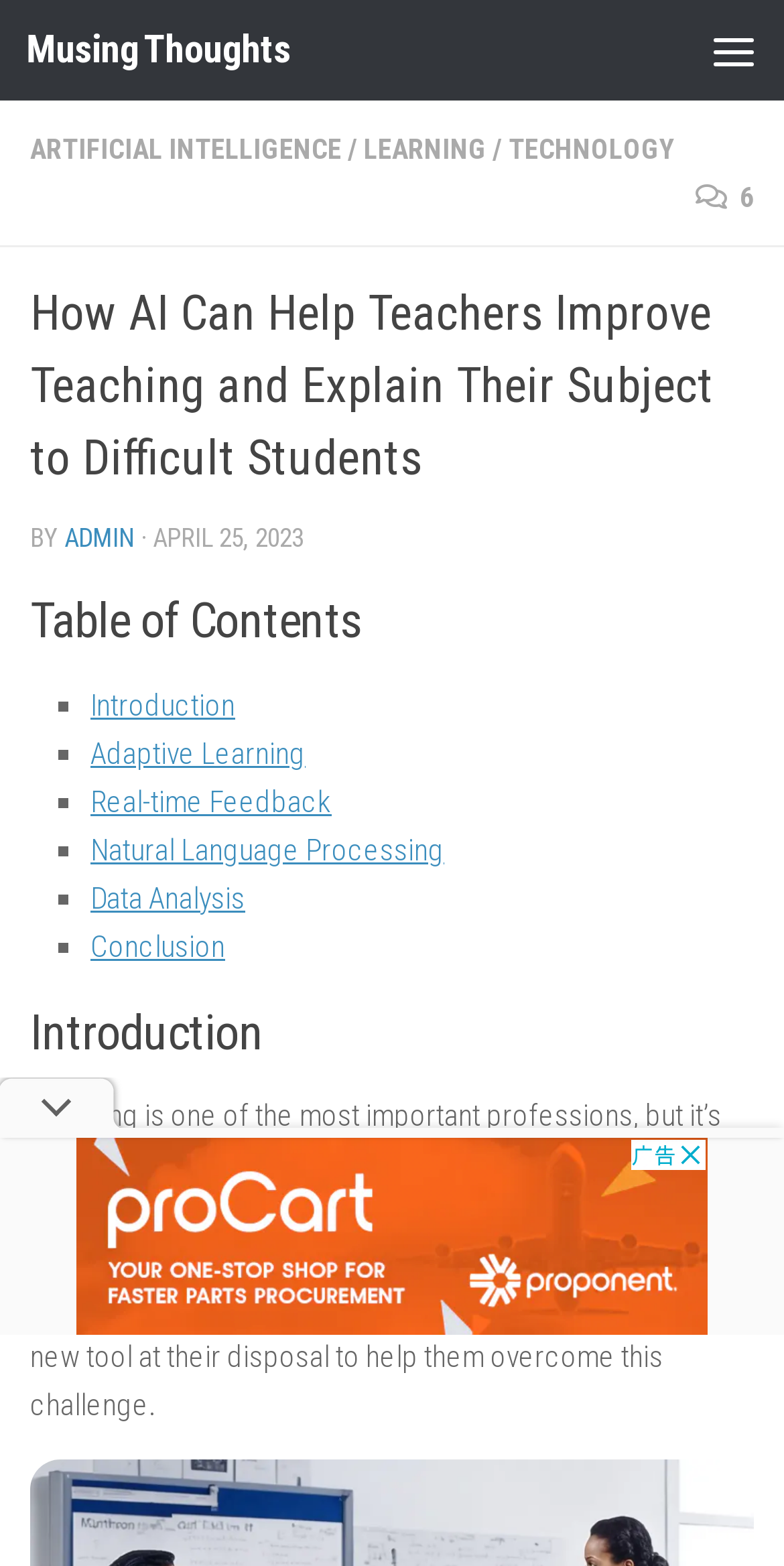Determine the bounding box for the UI element that matches this description: "Introduction".

[0.115, 0.439, 0.3, 0.462]